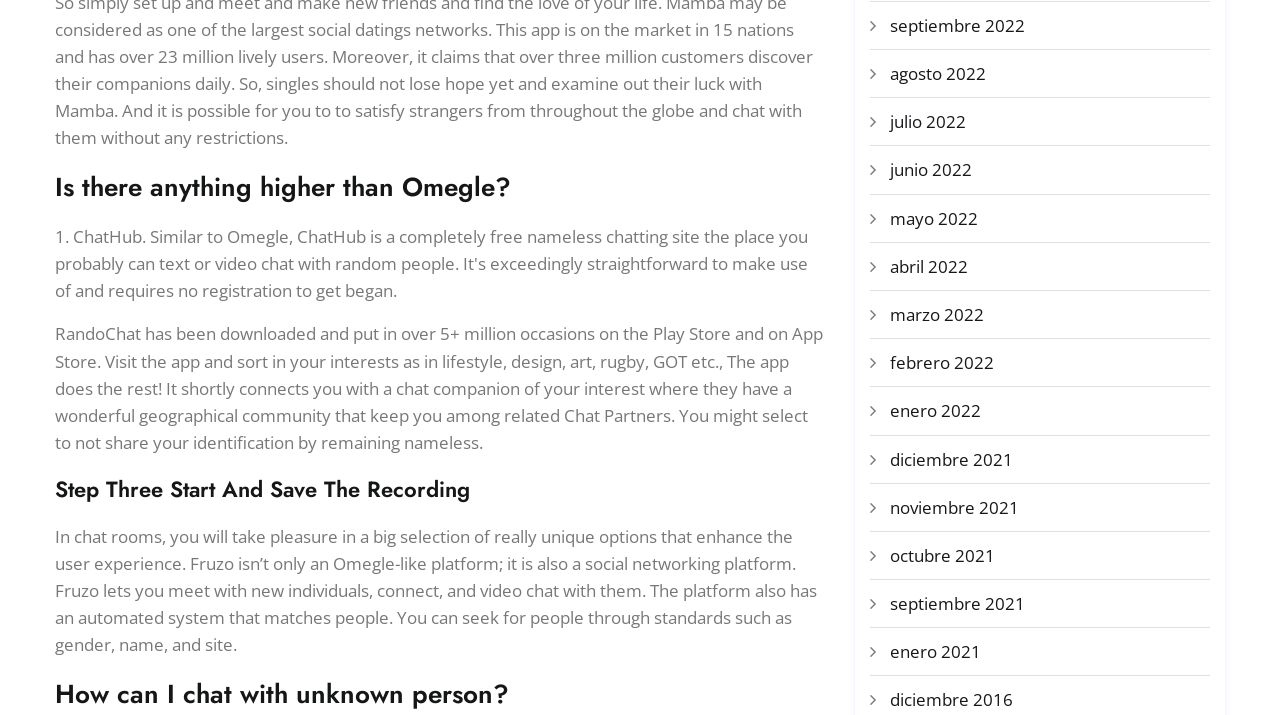What is unique about Fruzo?
Please elaborate on the answer to the question with detailed information.

According to the StaticText element, Fruzo is not only an Omegle-like platform but also a social networking platform, which makes it unique compared to other chat platforms.